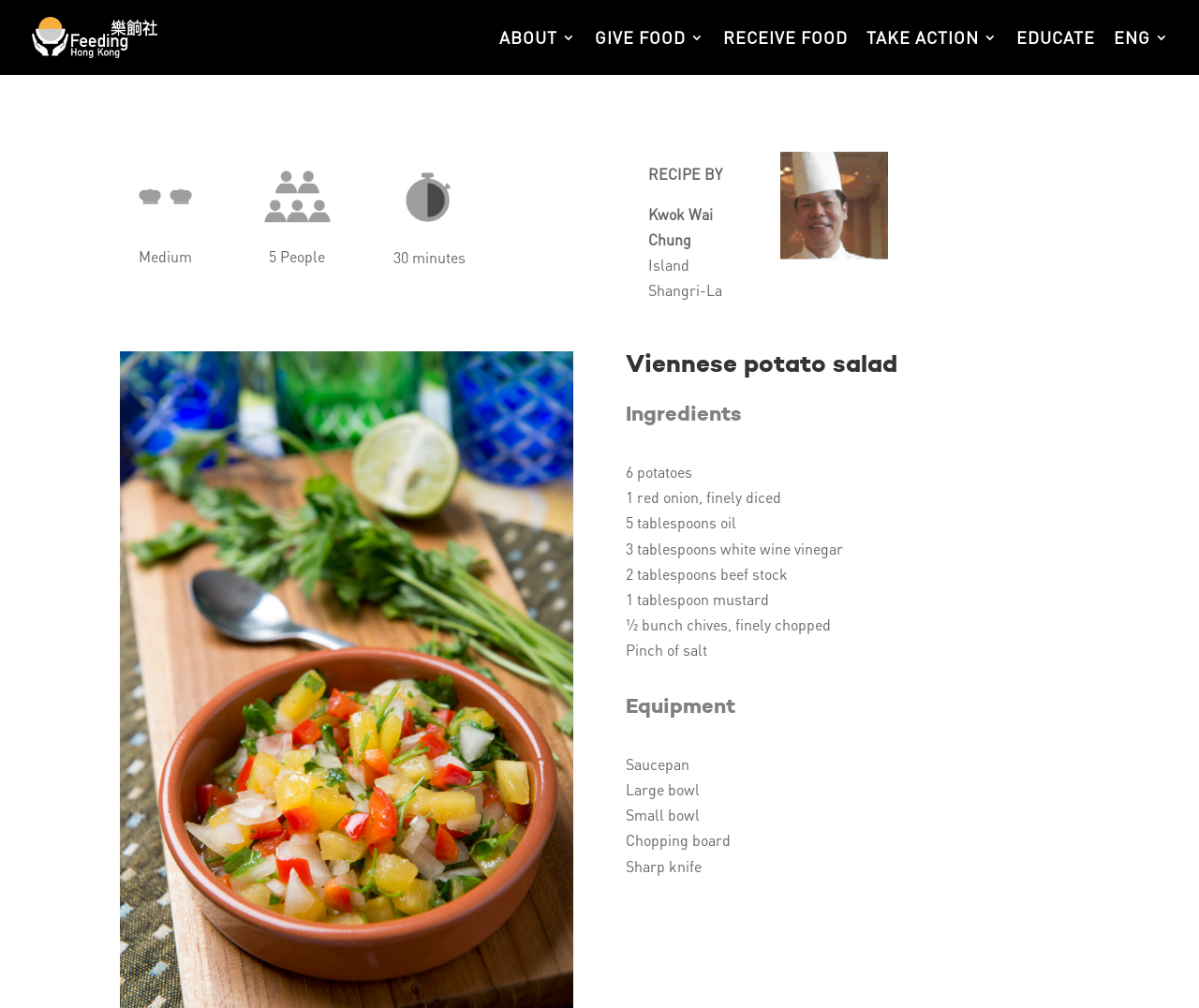Please find the bounding box for the UI component described as follows: "About".

[0.416, 0.031, 0.48, 0.074]